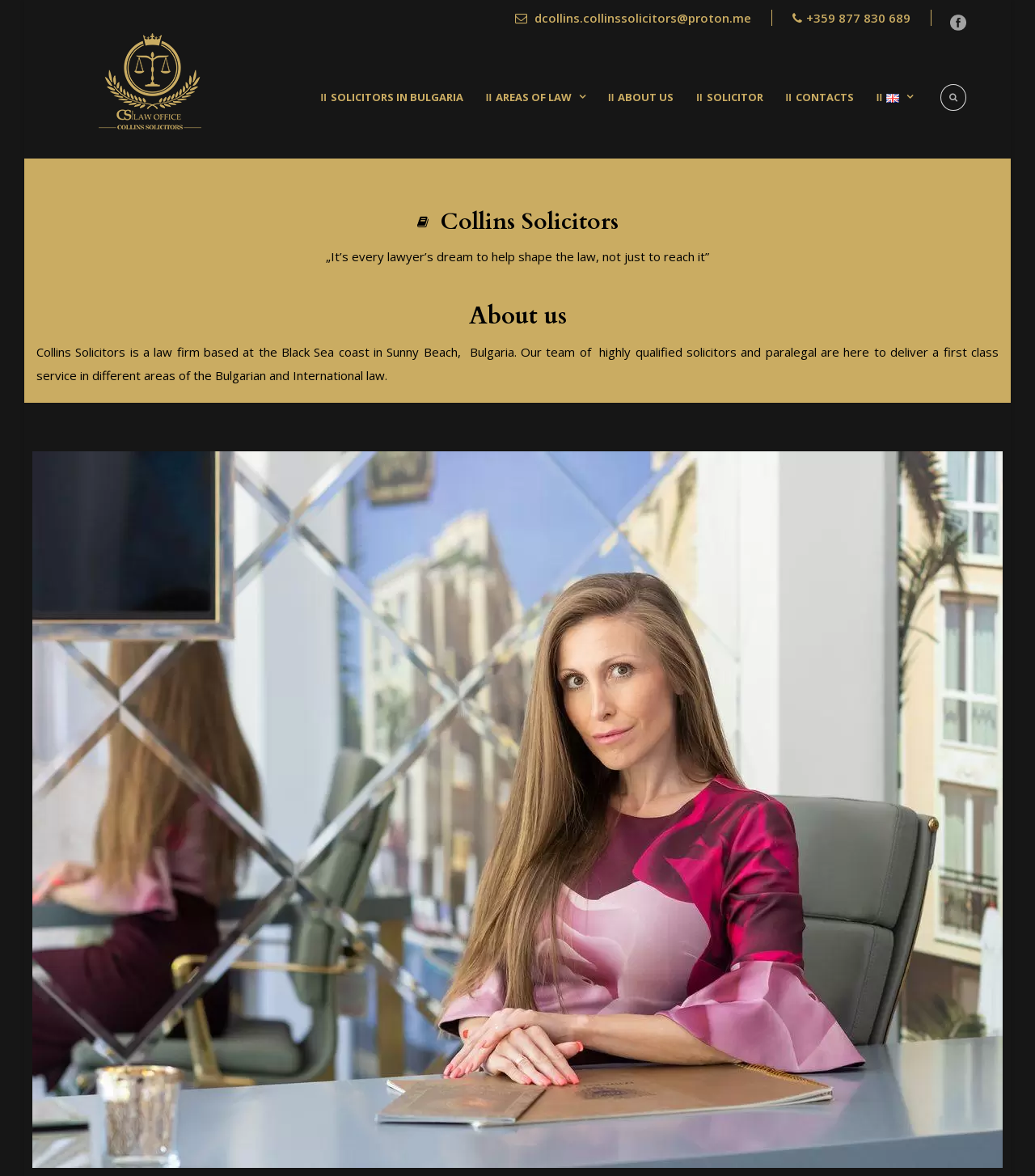Locate the bounding box coordinates of the clickable element to fulfill the following instruction: "Click the Facebook link". Provide the coordinates as four float numbers between 0 and 1 in the format [left, top, right, bottom].

[0.918, 0.011, 0.934, 0.025]